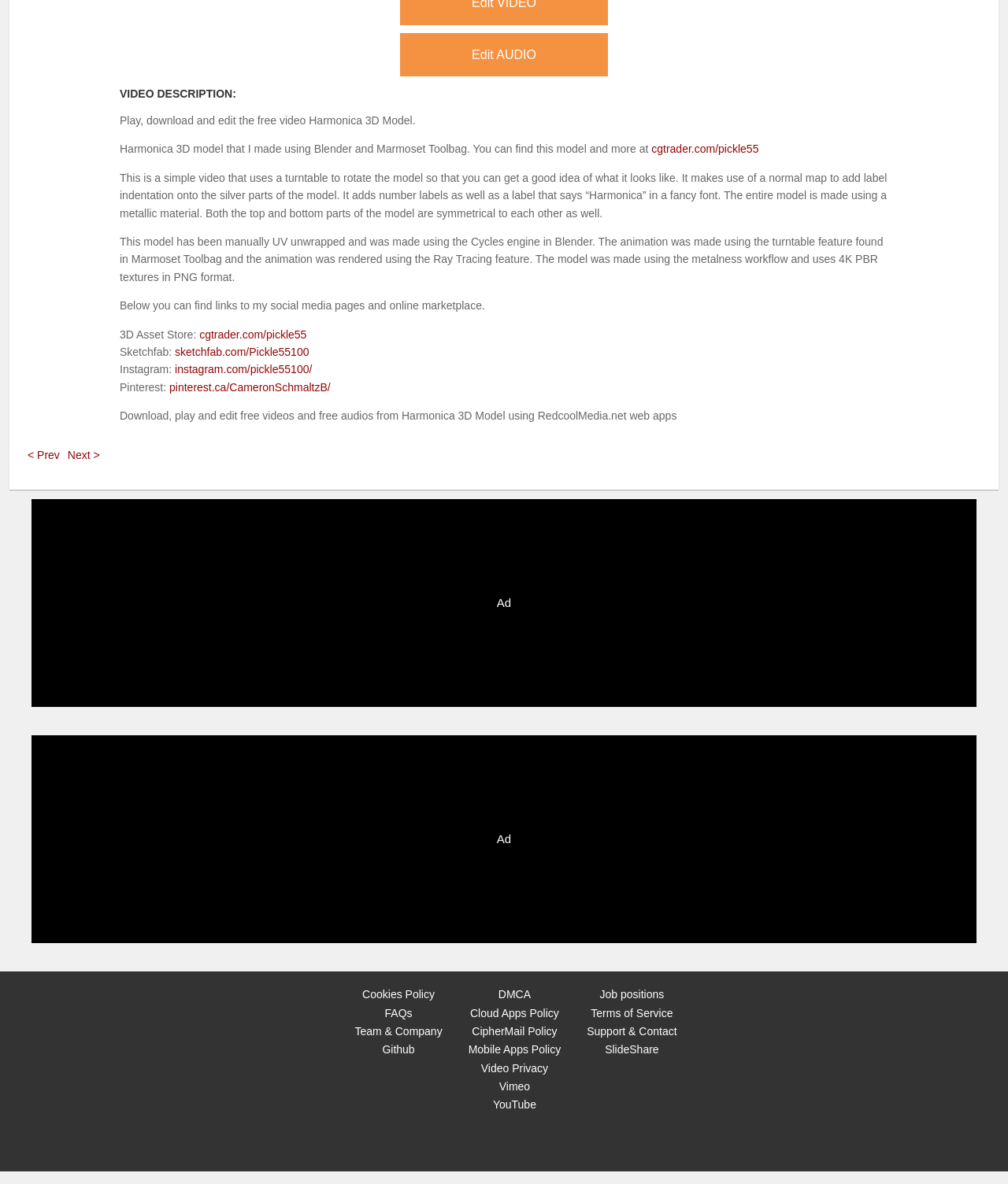Please predict the bounding box coordinates of the element's region where a click is necessary to complete the following instruction: "View FAQs". The coordinates should be represented by four float numbers between 0 and 1, i.e., [left, top, right, bottom].

[0.382, 0.85, 0.409, 0.861]